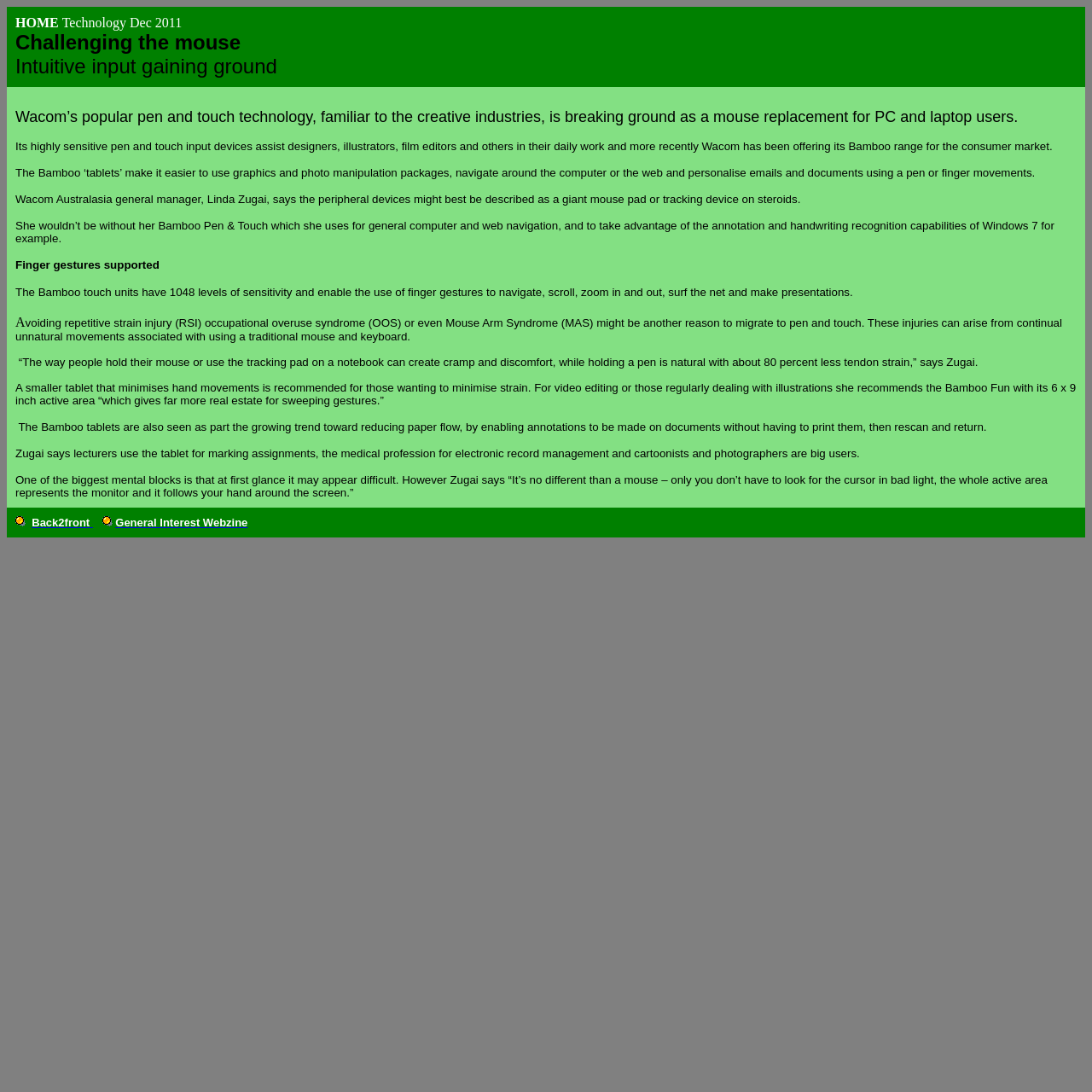Reply to the question with a single word or phrase:
What is the main topic of this webpage?

Wacom's pen and touch technology